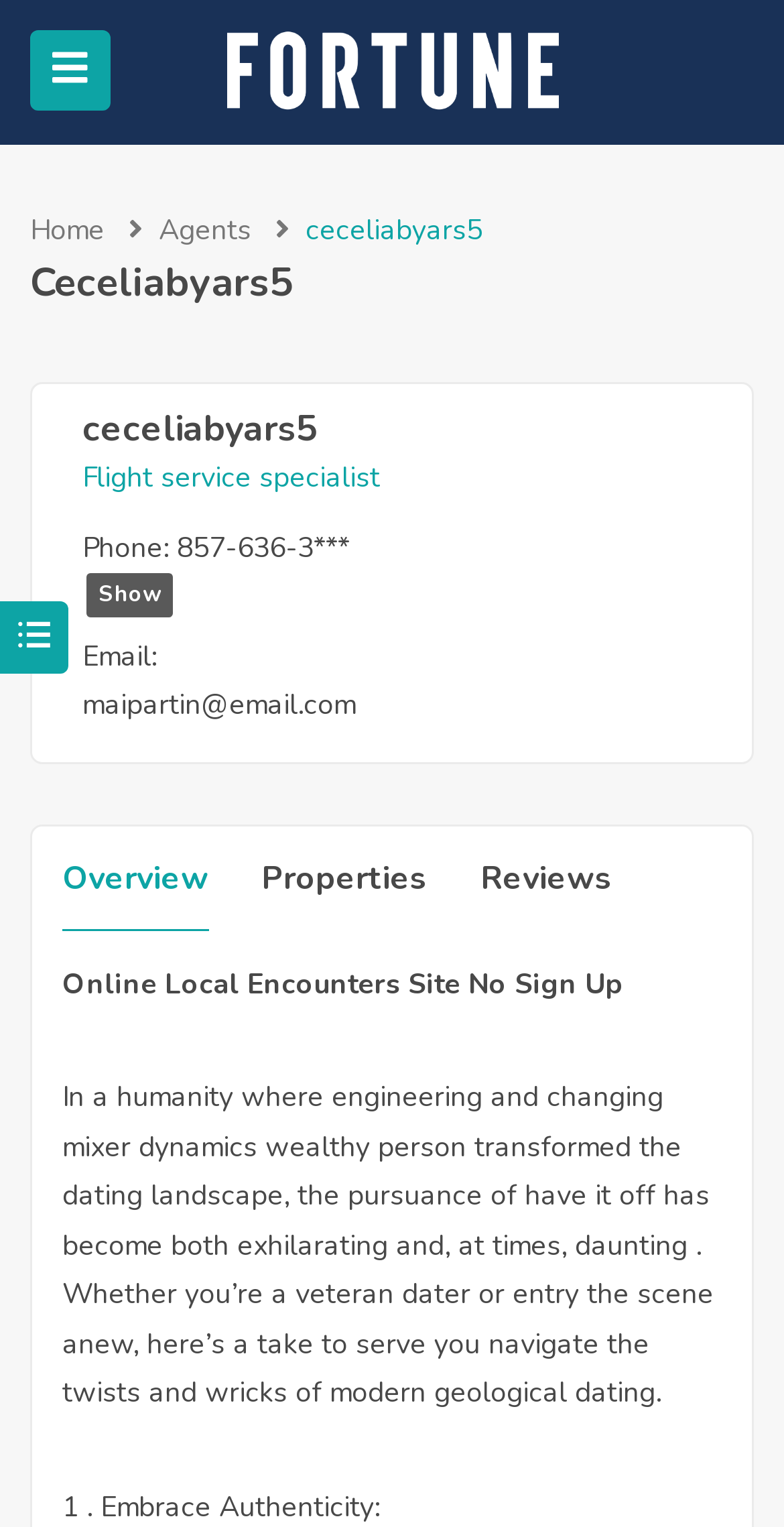Examine the screenshot and answer the question in as much detail as possible: What is the phone number of the advisor?

The phone number of the advisor can be found in the StaticText element with the text '857-636-3***' which is located below the 'Phone:' label.